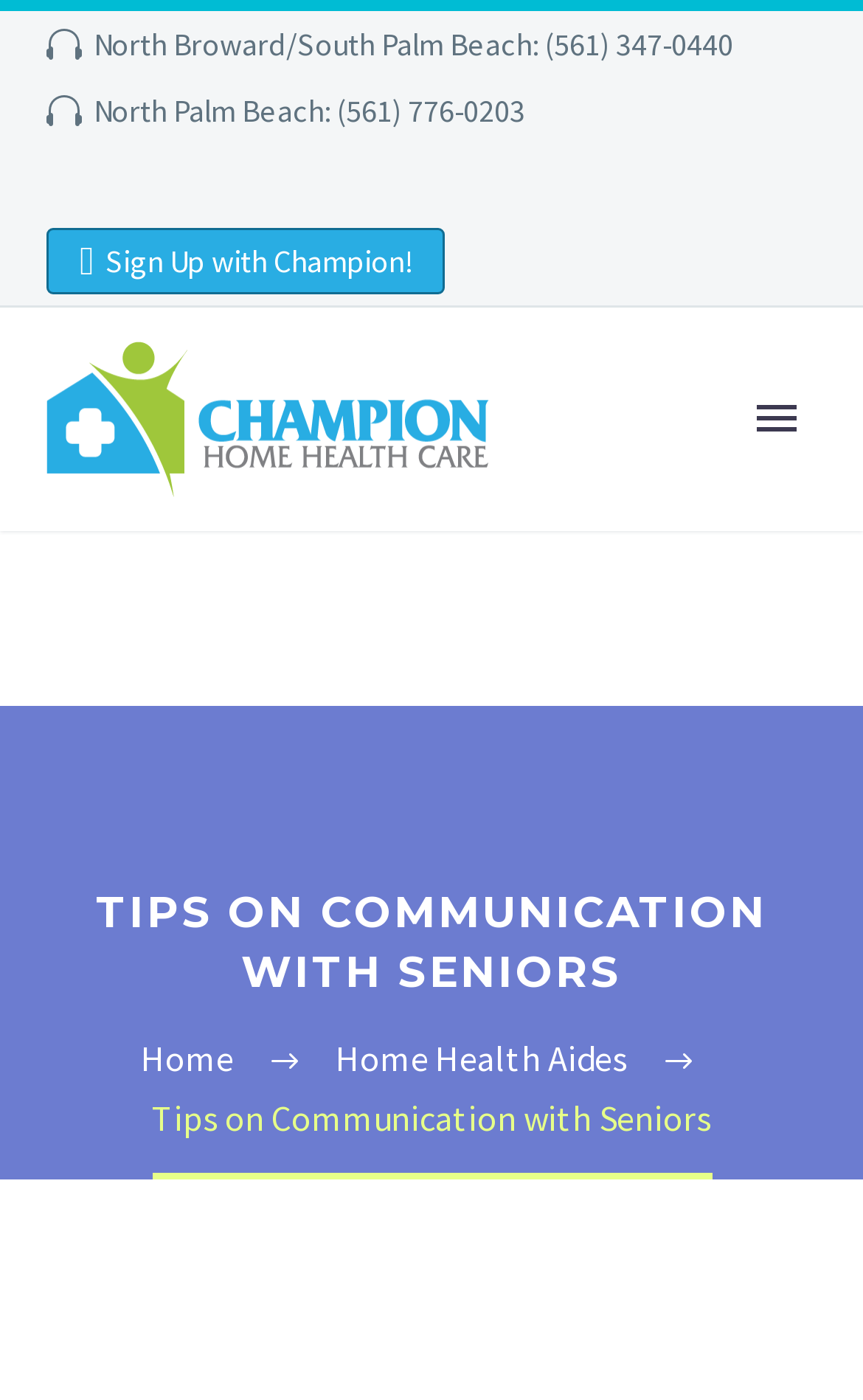What is the name of the home health care provider?
Look at the screenshot and give a one-word or phrase answer.

Champion Home Health Care